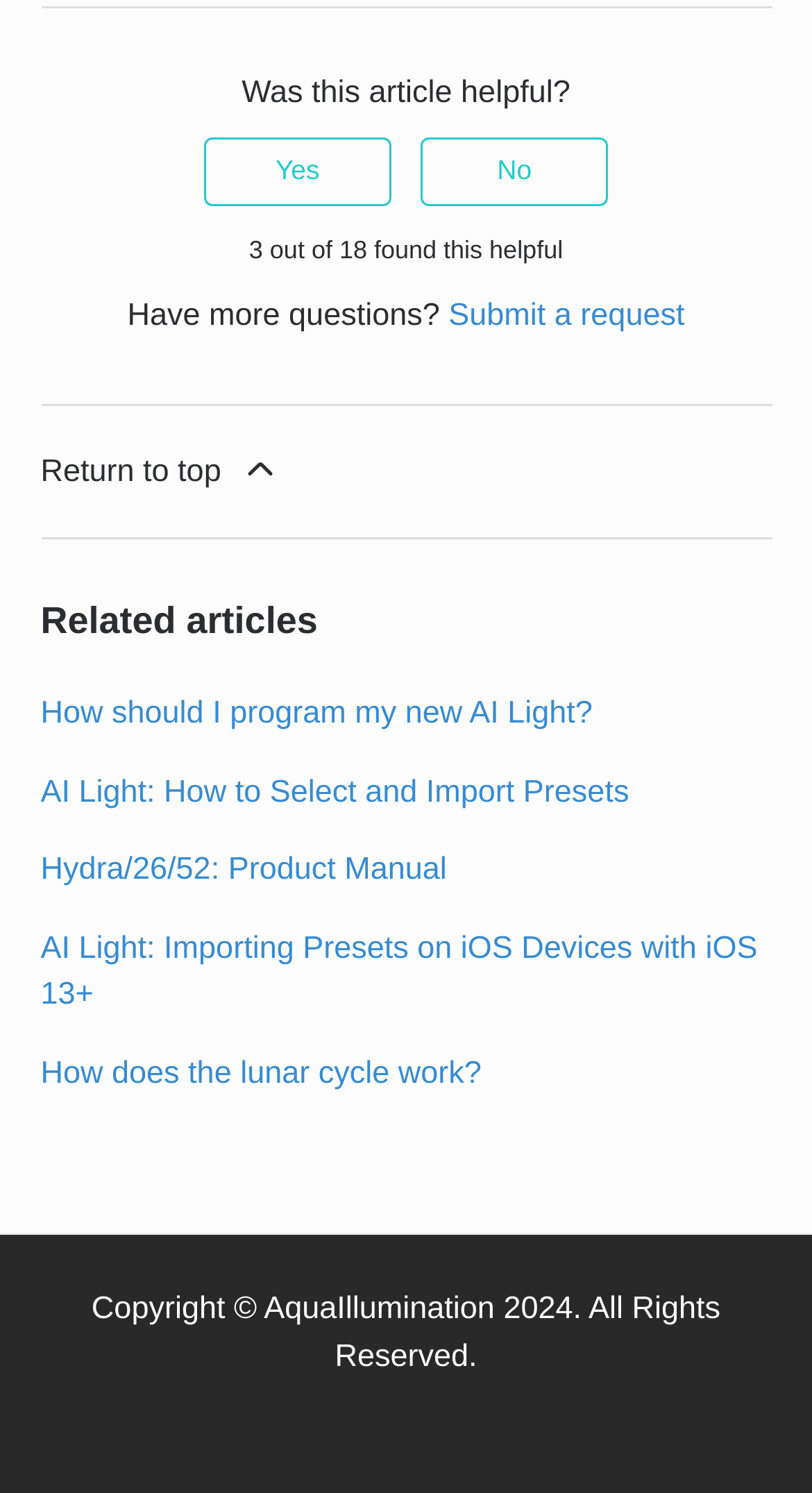Please provide a comprehensive response to the question based on the details in the image: What is the purpose of the two buttons?

I noticed two buttons 'This article was helpful' and 'This article was not helpful' on the webpage, which suggests that their purpose is to allow users to rate the article.